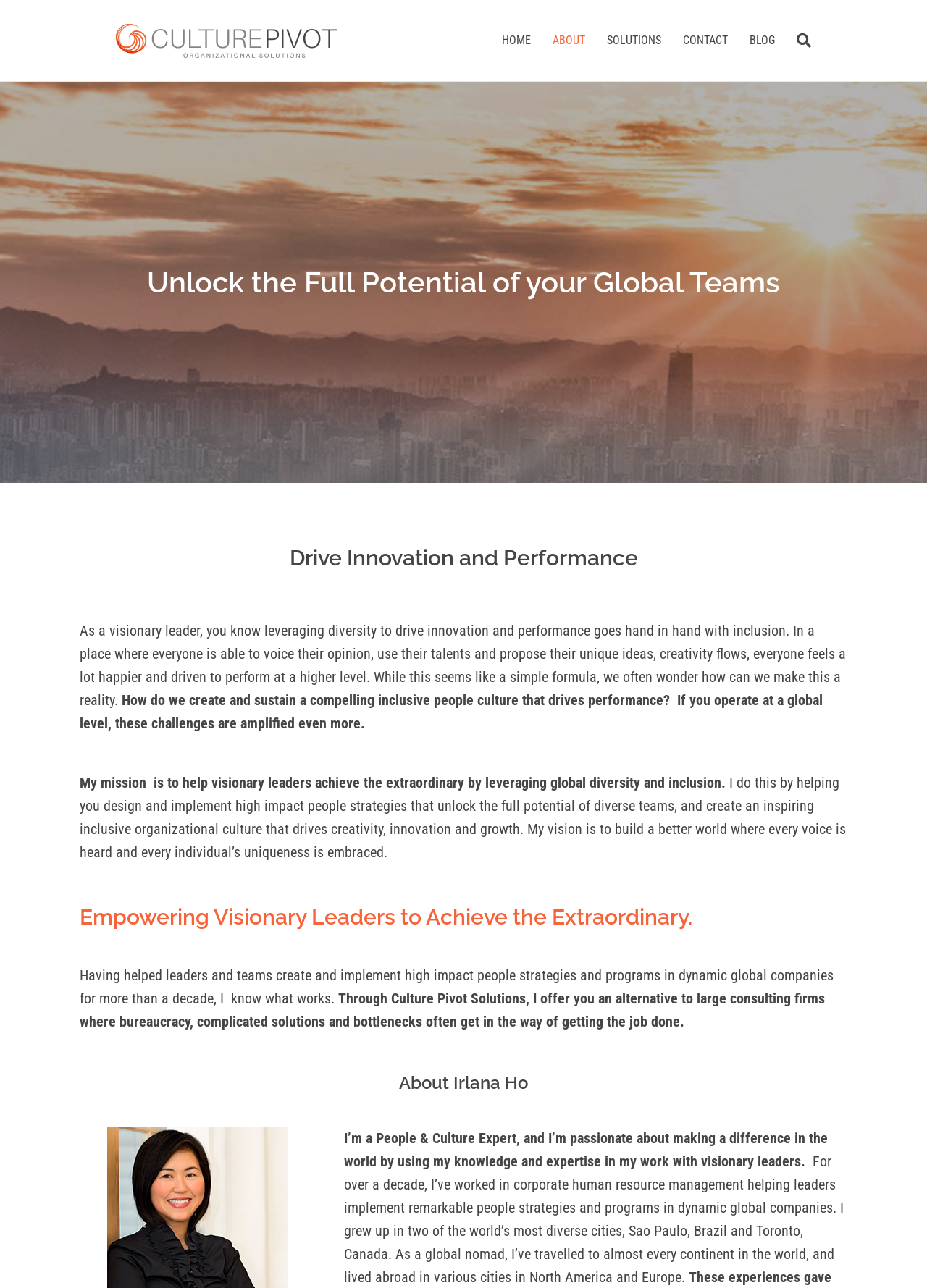What is the main topic of the webpage? Refer to the image and provide a one-word or short phrase answer.

Diversity and Inclusion